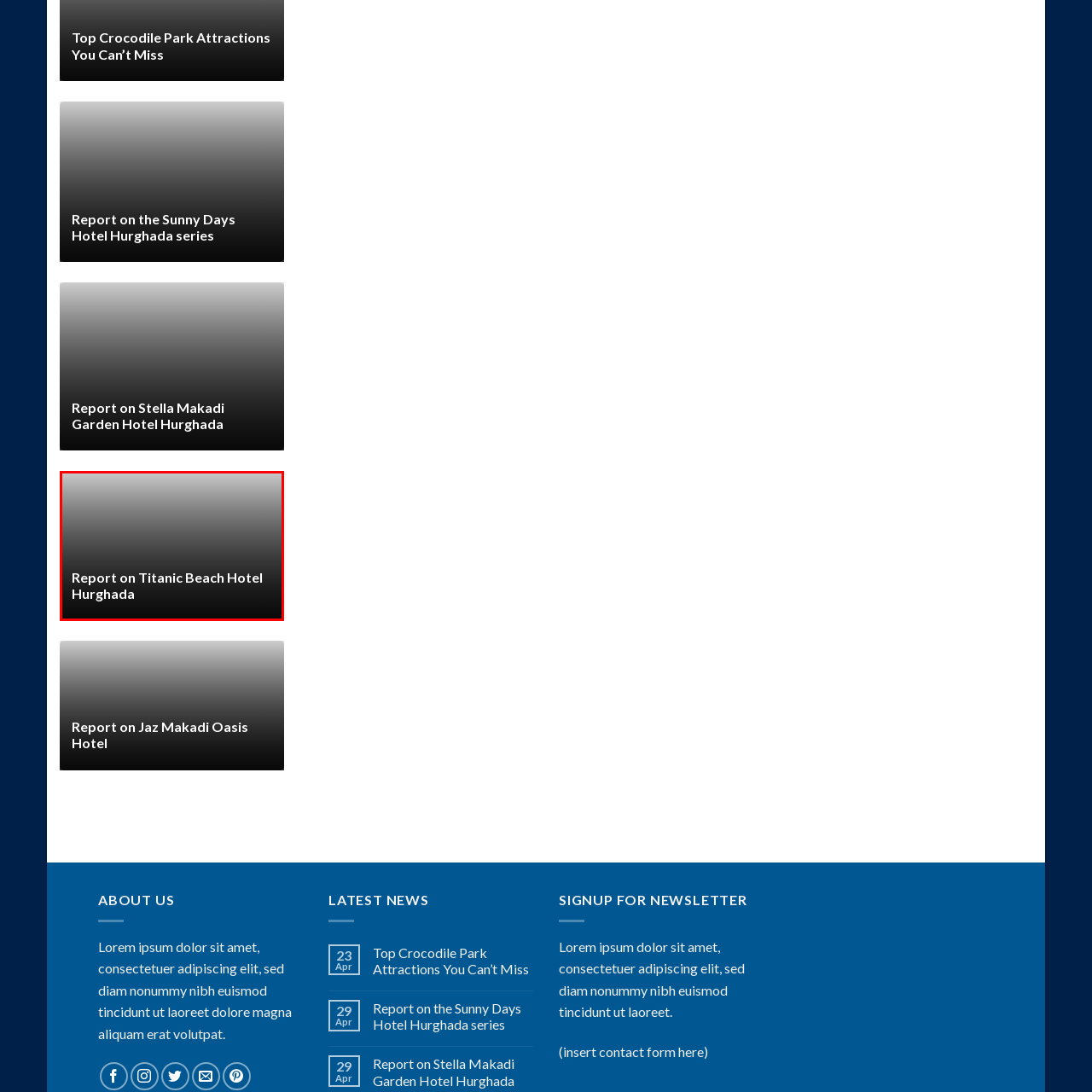Generate an in-depth caption for the image segment highlighted with a red box.

The image features a prominent title, "Report on Titanic Beach Hotel Hurghada," highlighted against a gradient background that transitions from light to dark. This visual element is a part of a series of hotel reports, focusing specifically on the Titanic Beach Hotel located in Hurghada. It serves as an introduction to detailed insights or reviews about the hotel, aimed at potential visitors or those seeking information on accommodation options in this popular Egyptian resort destination. The graphic design is clean and straightforward, ensuring the message is communicated effectively to the audience.